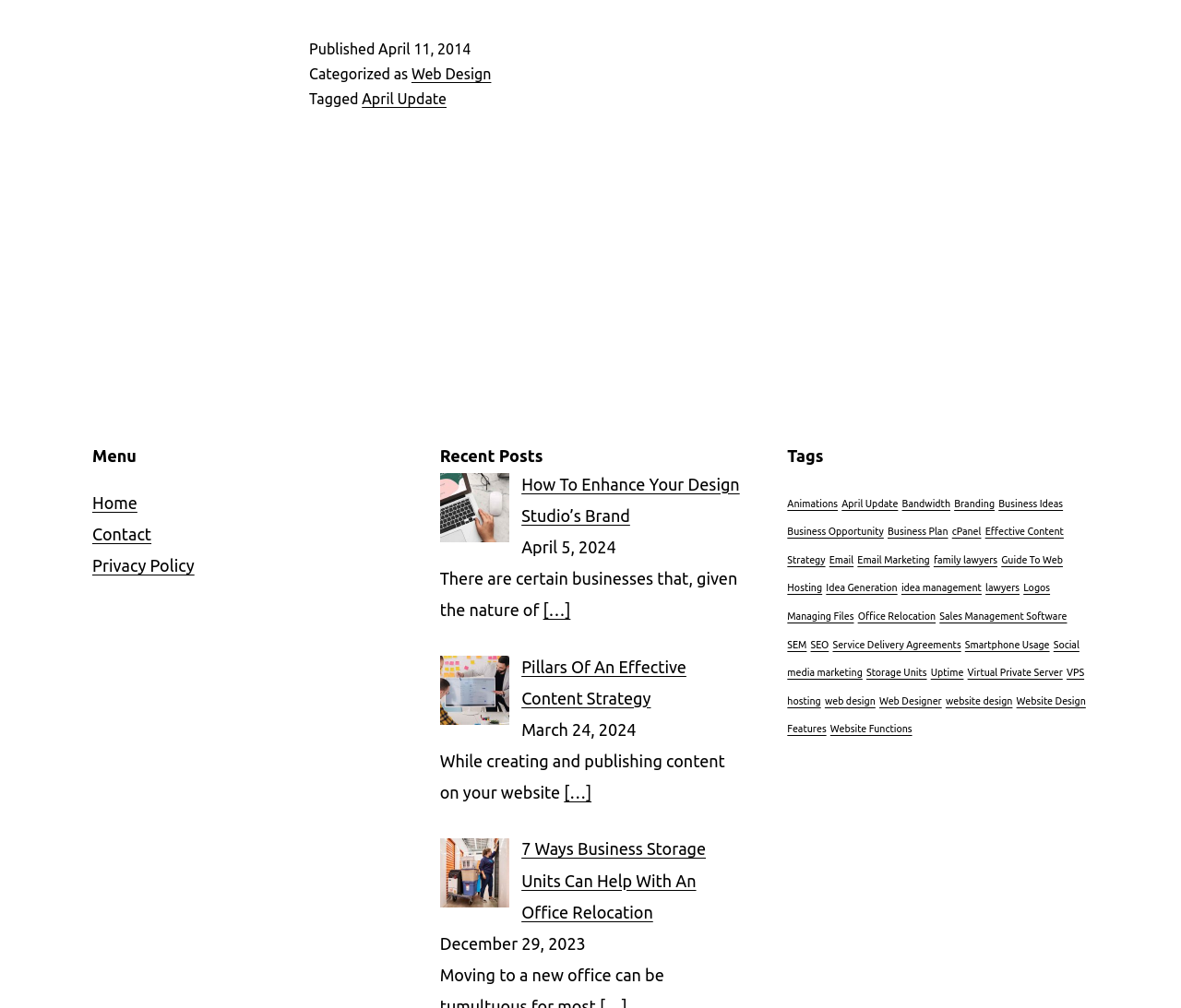Identify the bounding box coordinates for the UI element that matches this description: "Guide To Web Hosting".

[0.667, 0.55, 0.9, 0.589]